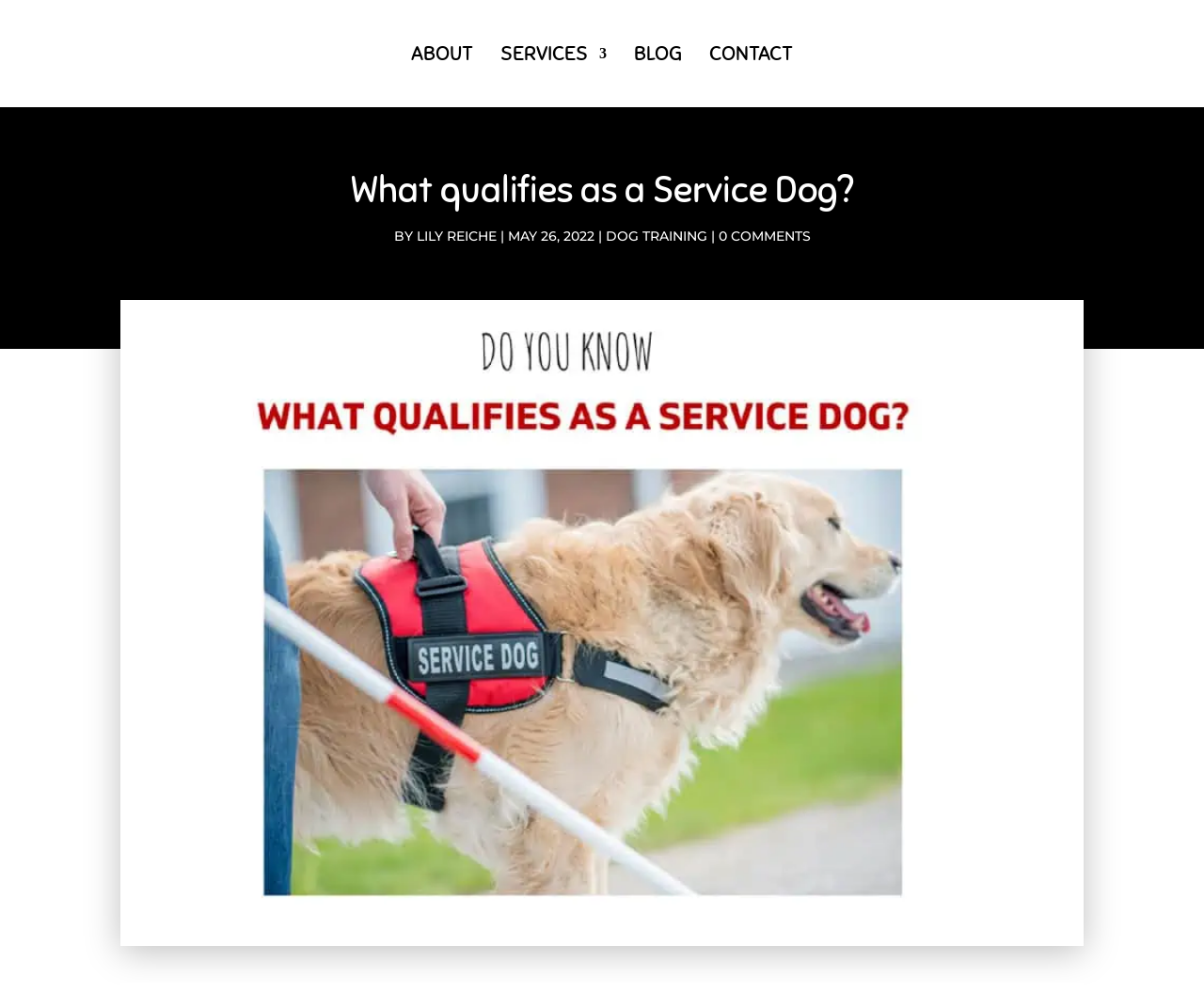Generate a comprehensive description of the webpage content.

The webpage is about service dogs, specifically discussing what qualifies as a service dog. At the top, there are four links: "ABOUT", "SERVICES 3", "BLOG", and "CONTACT", aligned horizontally and evenly spaced. 

Below these links, there is a prominent heading that reads "What qualifies as a Service Dog?" taking up most of the width of the page. 

Underneath the heading, there is a section with the author's name, "LILY REICHE", accompanied by the text "BY" and the date "MAY 26, 2022". To the right of the author's name, there is a link to "DOG TRAINING". Further to the right, there is a link to "0 COMMENTS". 

The main content of the page is accompanied by a large image that takes up most of the page's width and height, with the same title as the heading, "What qualifies as a Service Dog?".